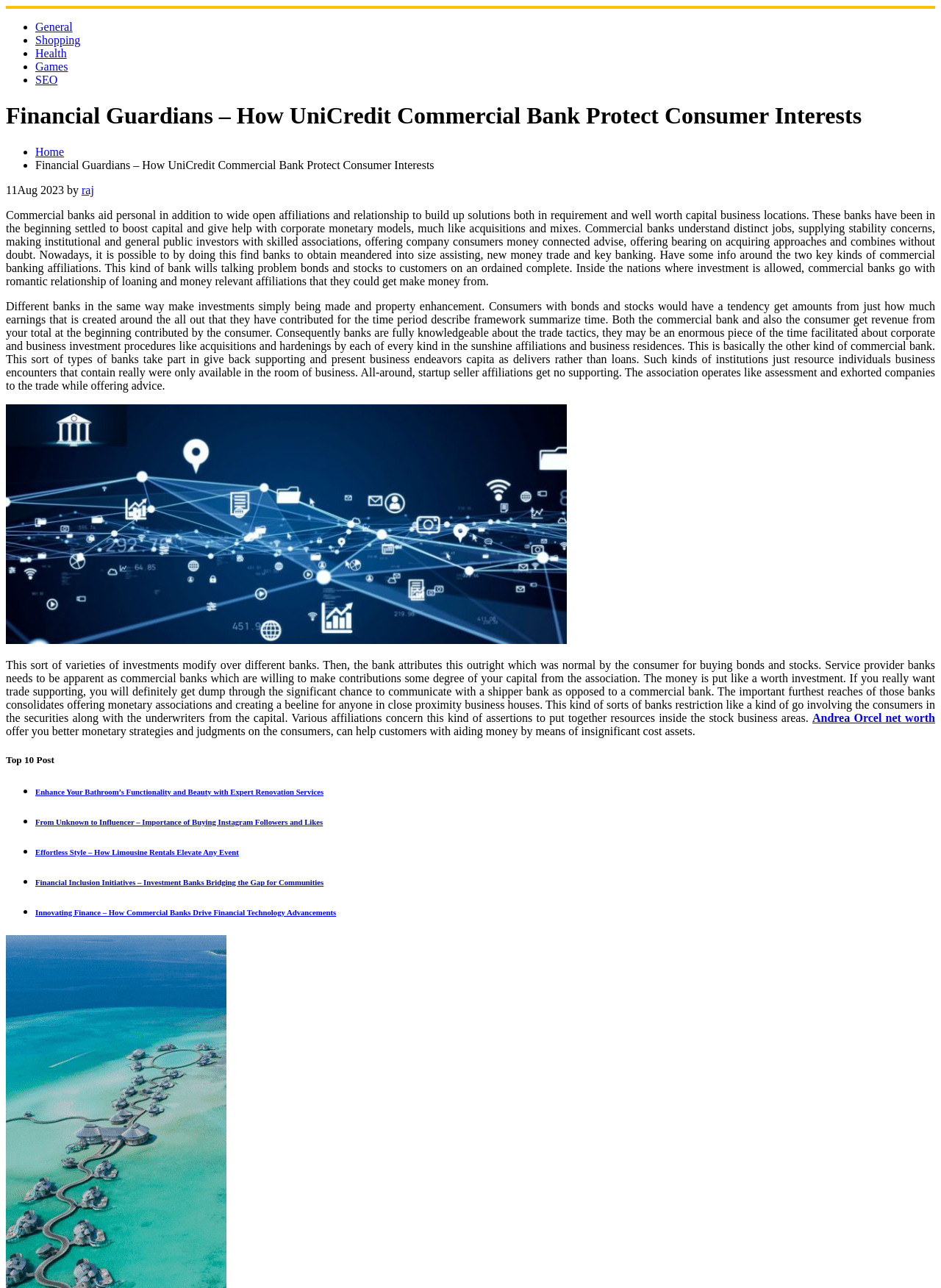Identify the bounding box coordinates for the element you need to click to achieve the following task: "Click on 'General' category". The coordinates must be four float values ranging from 0 to 1, formatted as [left, top, right, bottom].

[0.038, 0.016, 0.077, 0.026]